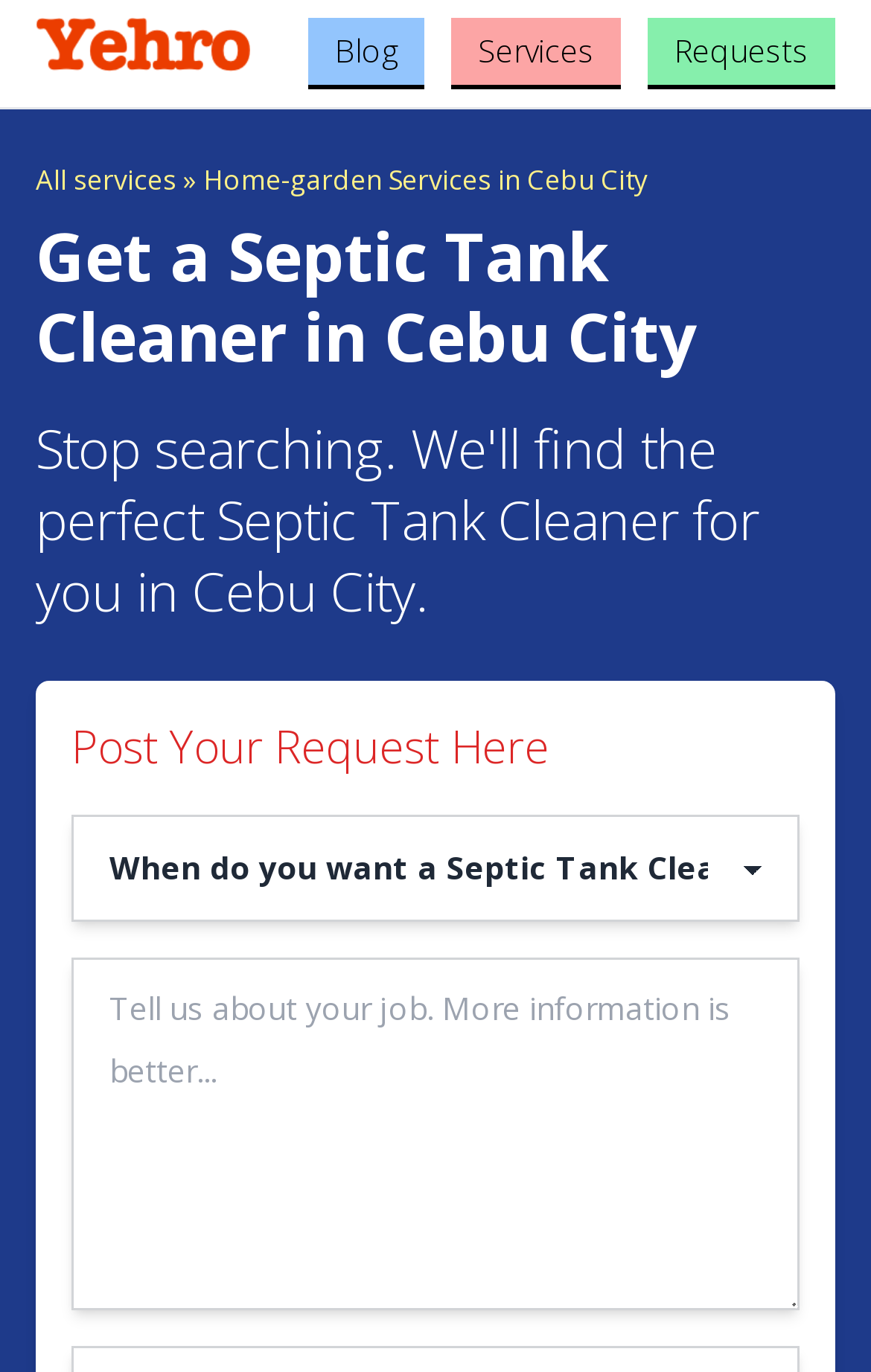Analyze and describe the webpage in a detailed narrative.

The webpage appears to be a service provider platform, specifically focused on finding the best Septic Tank Cleaner in Cebu City and surrounding areas. 

At the top left corner, there is a logo of Yehro Cebu City, which is a clickable link. To the right of the logo, there are three navigation links: "Blog", "Services", and "Requests", spaced evenly apart. 

Below the navigation links, there is a prominent heading that reads "All services » Home-garden Services in Cebu City", which is a clickable link. This heading spans across the entire width of the page. 

Further down, there is another heading that says "Get a Septic Tank Cleaner in Cebu City", followed by a more detailed heading that reads "Stop searching. We'll find the perfect Septic Tank Cleaner for you in Cebu City." These headings are centered and take up a significant portion of the page.

In the lower half of the page, there is a section dedicated to posting a request for a Septic Tank Cleaner. This section is headed by "Post Your Request Here" and contains a combobox and a required textbox where users can input their job details. The textbox has a placeholder text that encourages users to provide more information about their job.